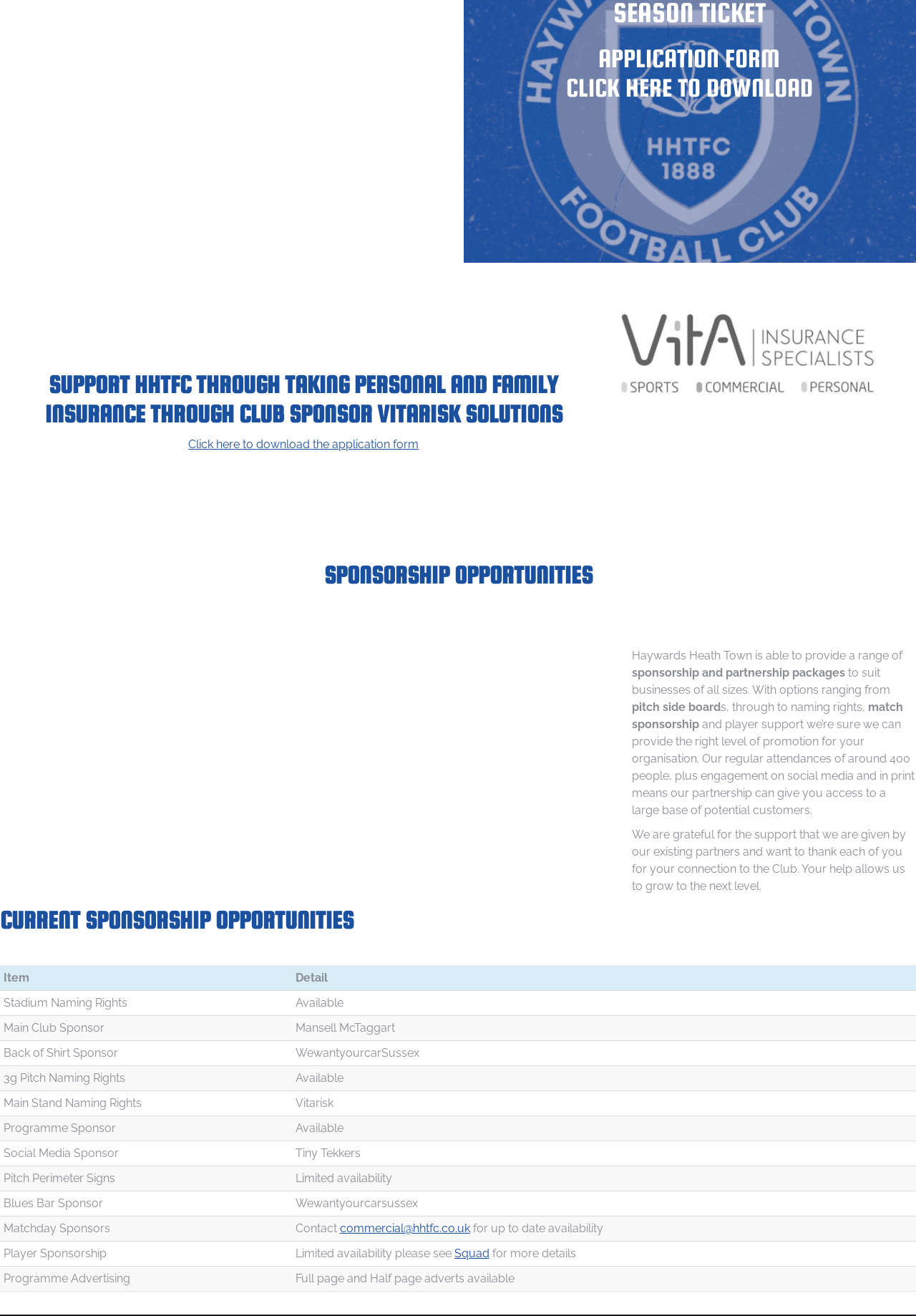How can I get more information about matchday sponsors?
Respond to the question with a single word or phrase according to the image.

Contact commercial@hhtfc.co.uk